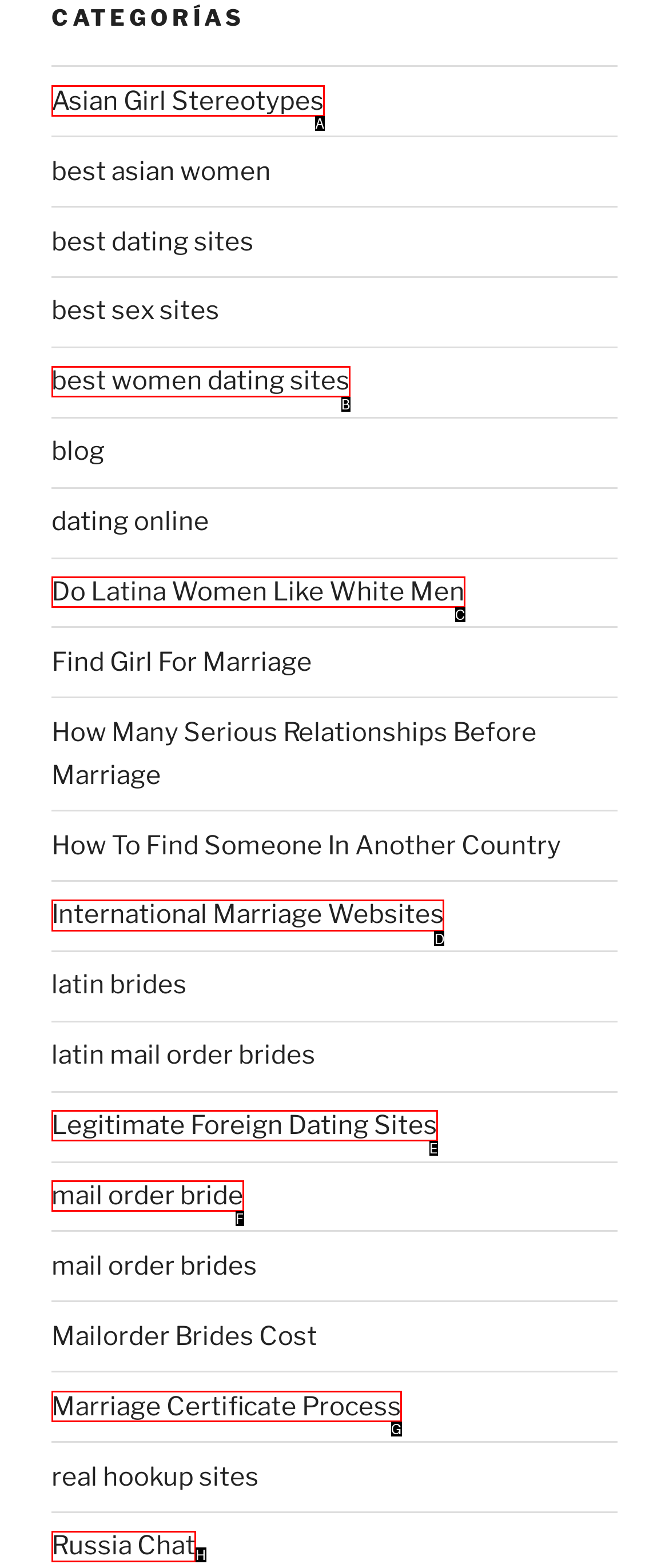Select the letter associated with the UI element you need to click to perform the following action: Explore 'International Marriage Websites'
Reply with the correct letter from the options provided.

D